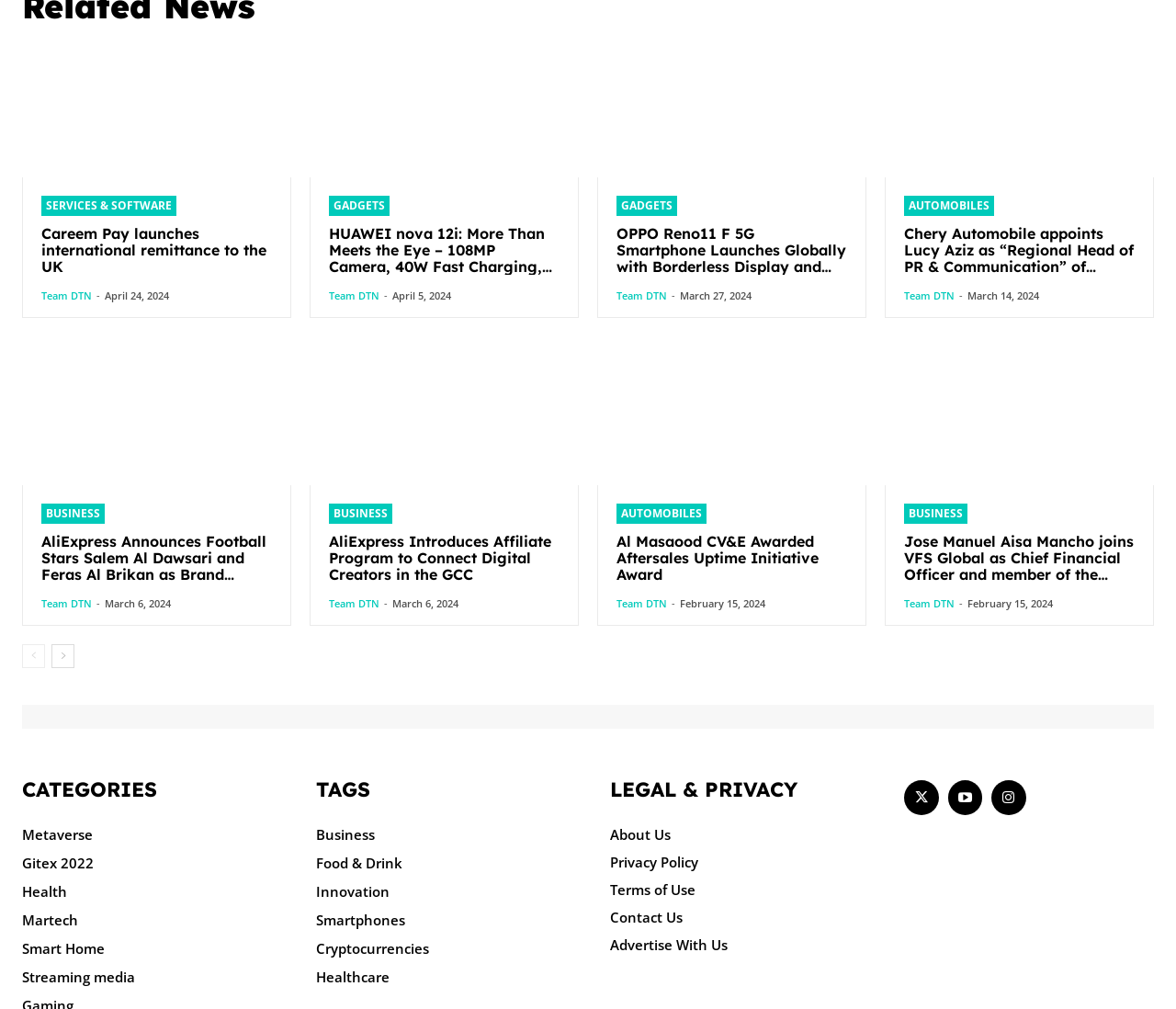Identify the bounding box coordinates of the region I need to click to complete this instruction: "Browse 'CATEGORIES'".

[0.019, 0.767, 0.231, 0.797]